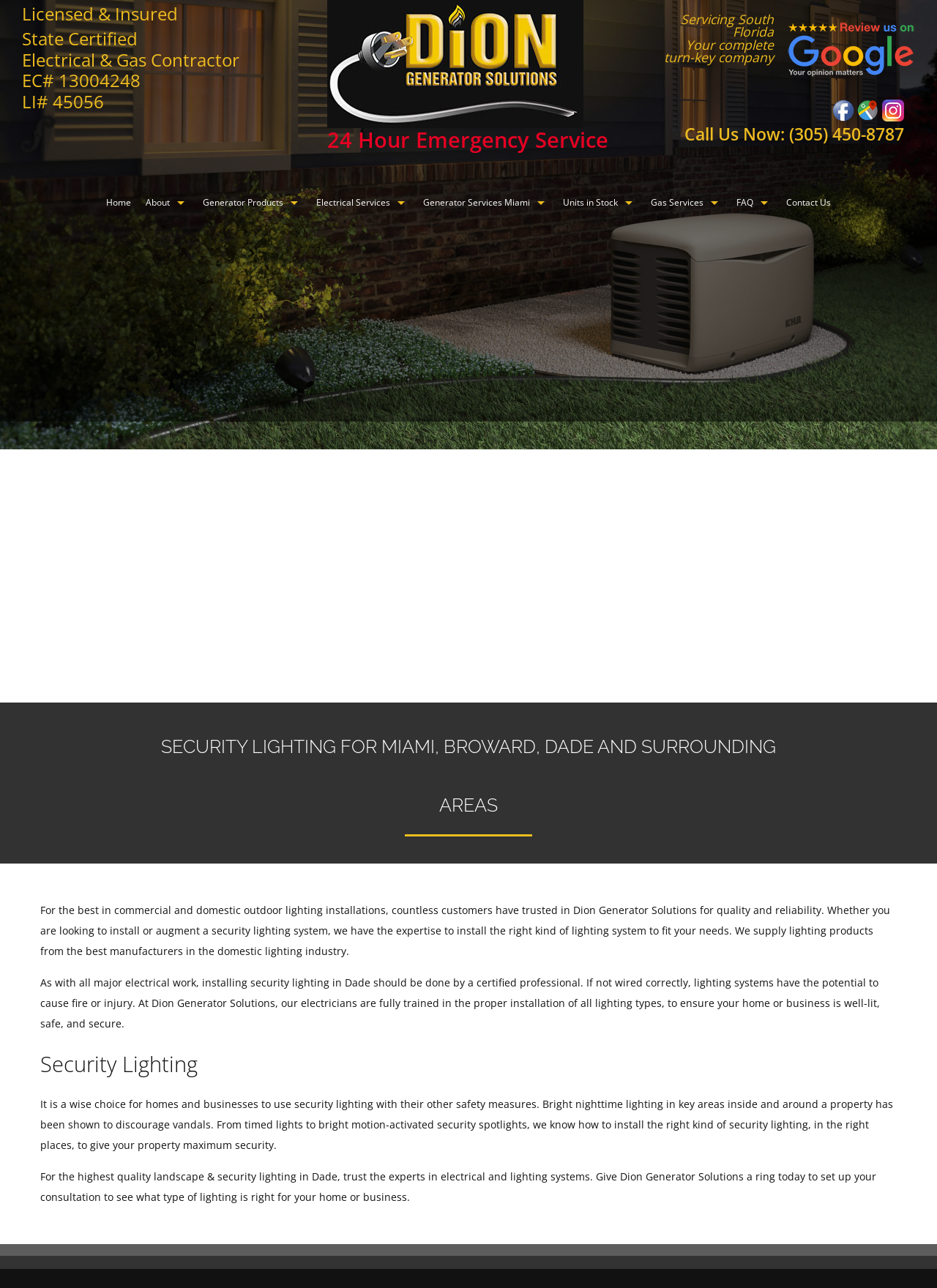Identify the bounding box coordinates necessary to click and complete the given instruction: "Call the phone number".

[0.842, 0.095, 0.965, 0.113]